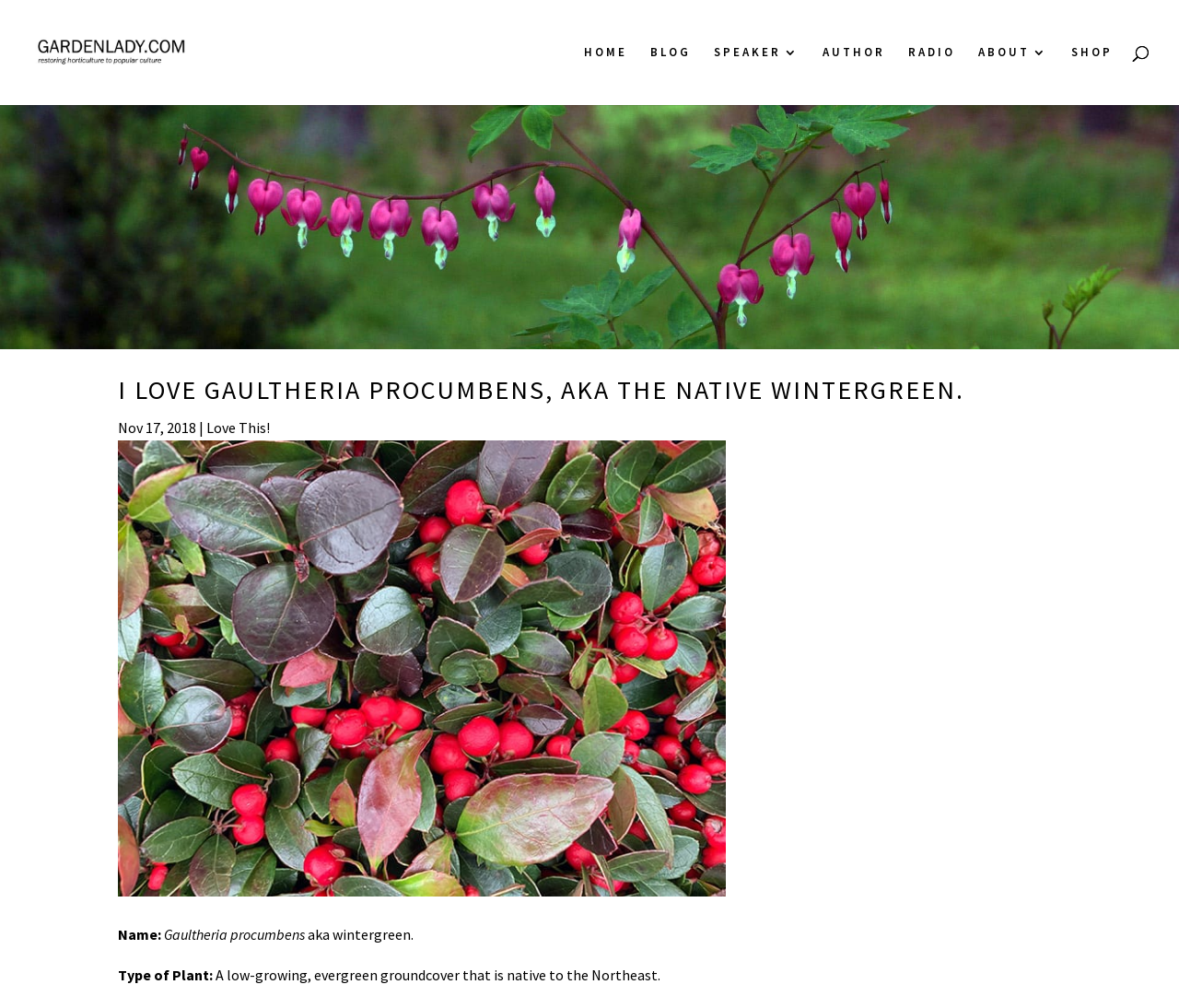Please identify the coordinates of the bounding box for the clickable region that will accomplish this instruction: "go to about page".

[0.83, 0.046, 0.889, 0.104]